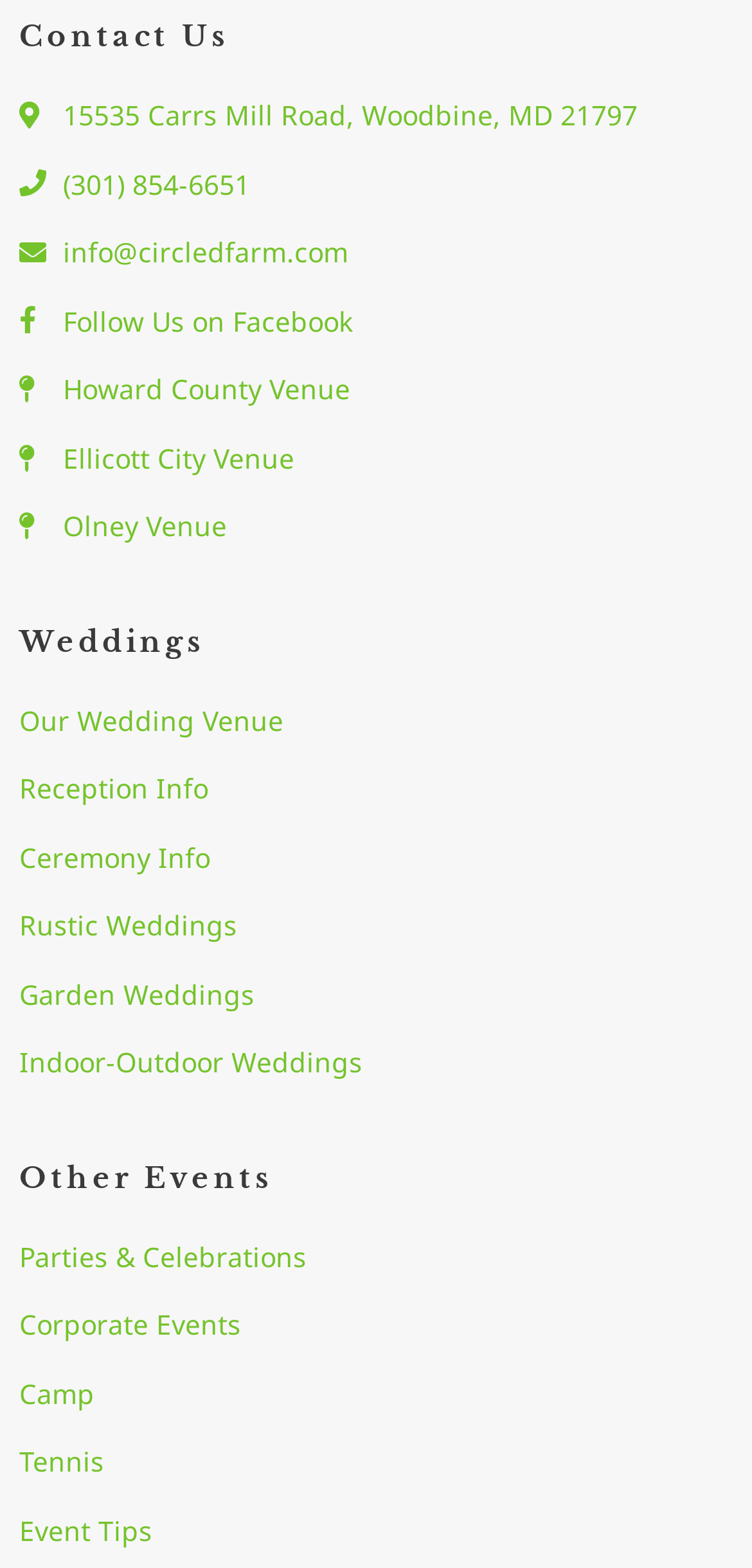Locate the bounding box of the UI element described by: "Tennis" in the given webpage screenshot.

[0.026, 0.917, 0.974, 0.948]